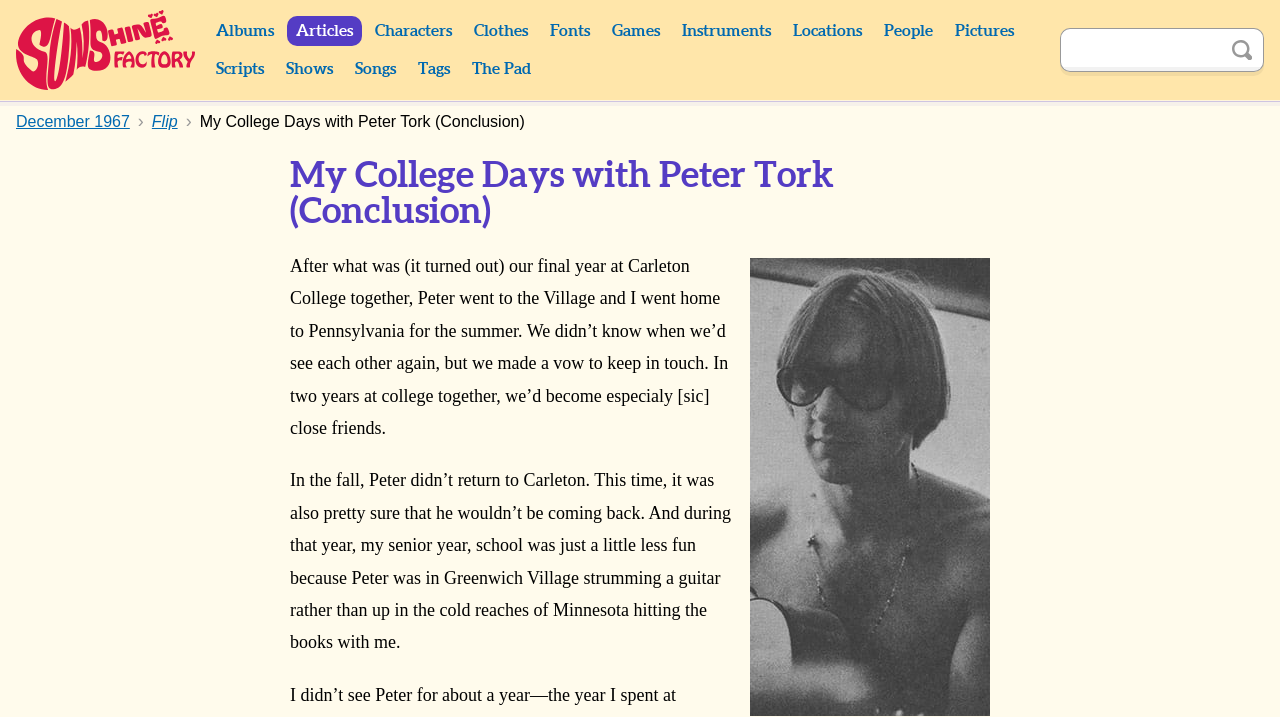Specify the bounding box coordinates for the region that must be clicked to perform the given instruction: "Go to the Albums page".

[0.162, 0.022, 0.221, 0.064]